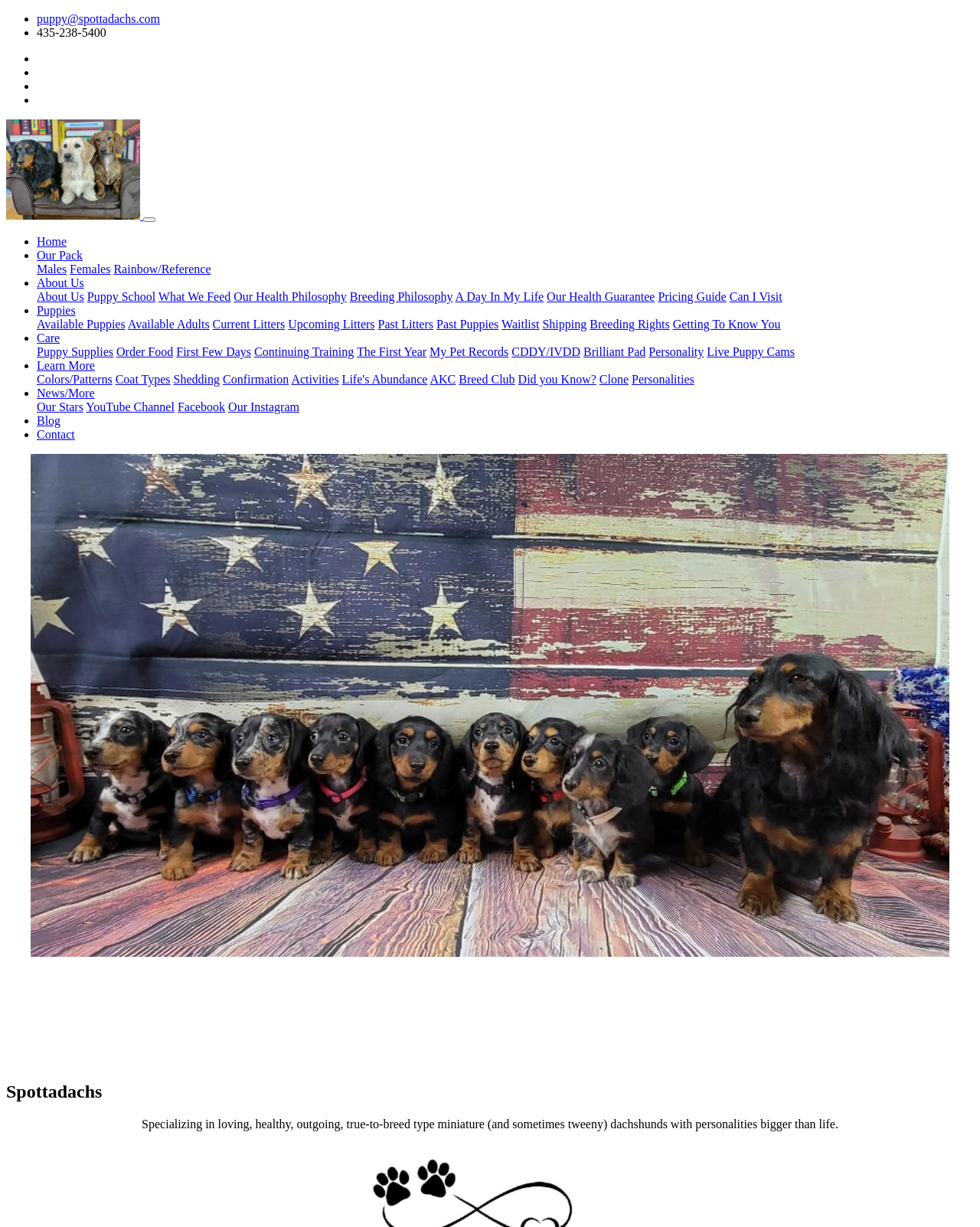Generate a thorough explanation of the webpage's elements.

The webpage is titled "Spottadachs" and appears to be a website for a dog breeder or enthusiast. At the top of the page, there is a list of contact information, including an email address, phone number, and a series of bullet points with no text. Below this, there is a navigation menu with several links, including "Home", "Our Pack", "About Us", "Puppies", "Care", "Learn More", and "News/More". Each of these links has a dropdown menu with additional links.

The "Our Pack" dropdown menu includes links to "Males", "Females", and "Rainbow/Reference". The "About Us" dropdown menu includes links to "About Us", "Puppy School", "What We Feed", and several other topics related to the breeder's philosophy and practices. The "Puppies" dropdown menu includes links to "Available Puppies", "Available Adults", "Current Litters", and several other topics related to puppies. The "Care" dropdown menu includes links to "Puppy Supplies", "Order Food", and several other topics related to caring for dogs. The "Learn More" dropdown menu includes links to "Colors/Patterns", "Coat Types", and several other topics related to dog breeds and characteristics. The "News/More" dropdown menu includes links to "Our Stars", "YouTube Channel", and several other topics related to news and social media.

On the right side of the page, there is a button labeled "Toggle navigation" that appears to control the navigation menu. Below this, there is an image with the alt text "alt".